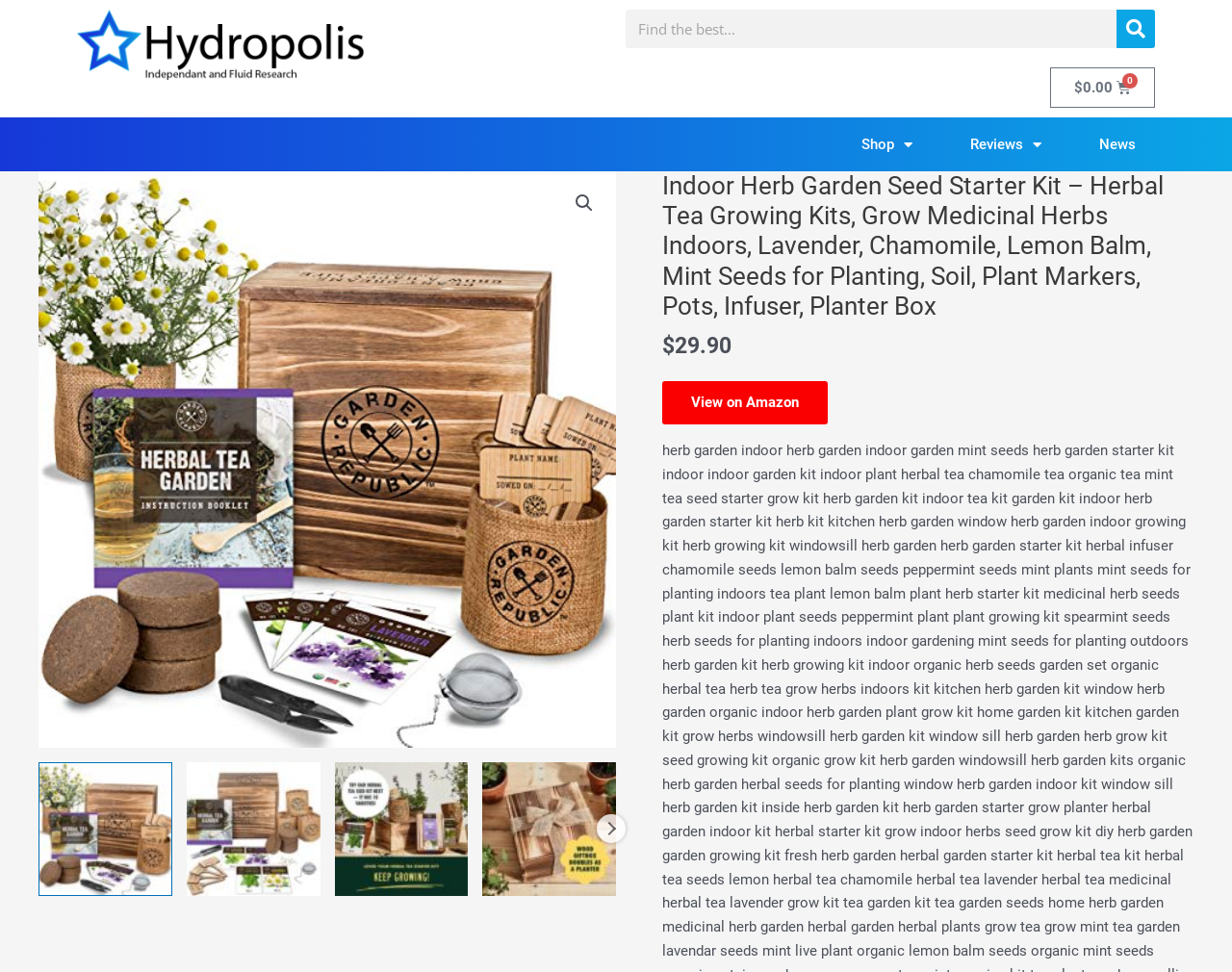Please provide the bounding box coordinates for the element that needs to be clicked to perform the following instruction: "View on Amazon". The coordinates should be given as four float numbers between 0 and 1, i.e., [left, top, right, bottom].

[0.538, 0.392, 0.672, 0.437]